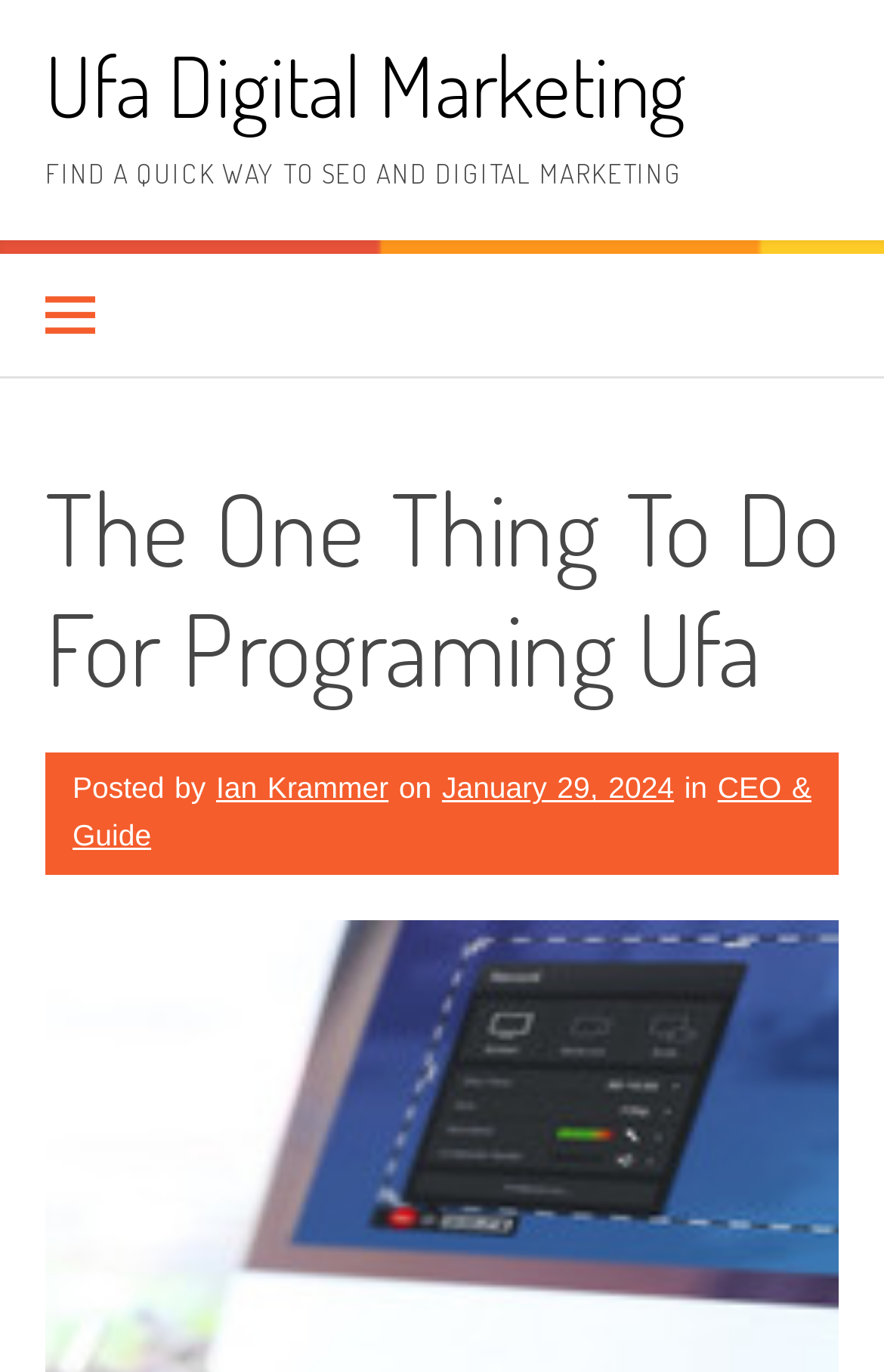Identify the main title of the webpage and generate its text content.

The One Thing To Do For Programing Ufa